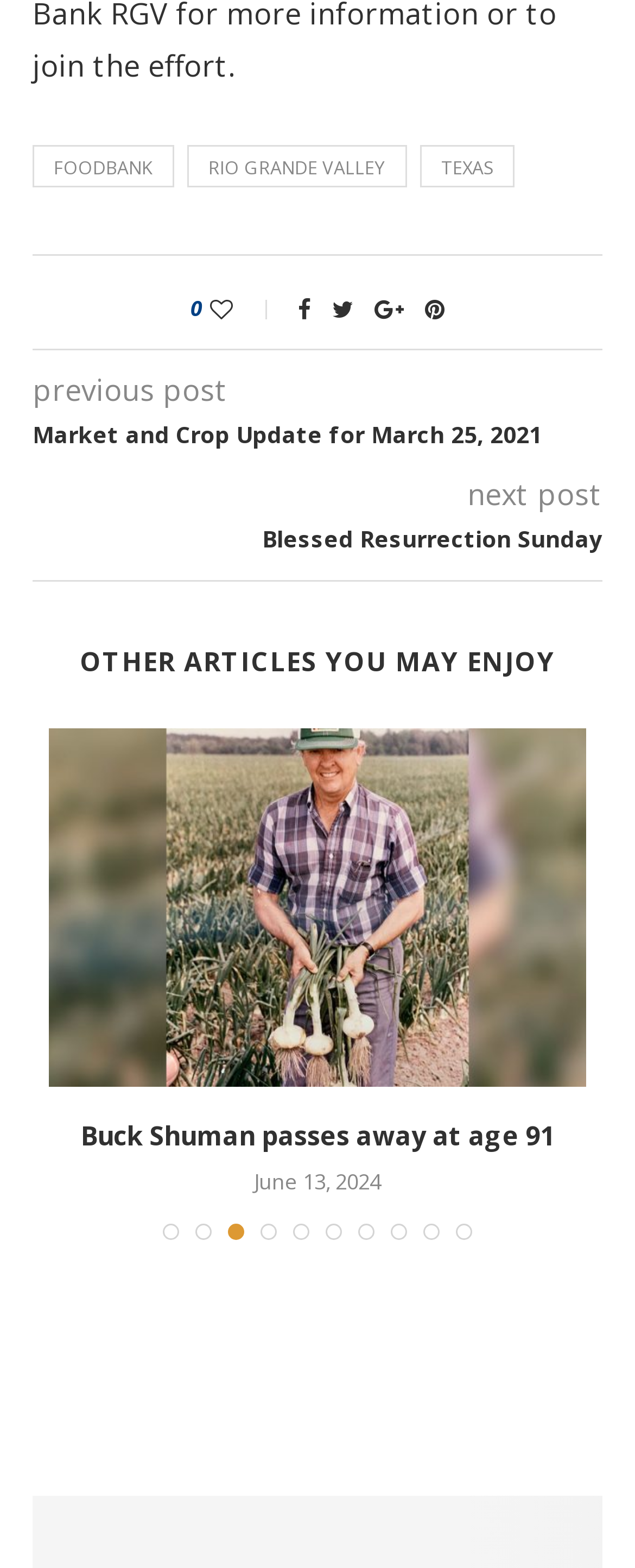Please find the bounding box coordinates of the element's region to be clicked to carry out this instruction: "View Market and Crop Update for March 25, 2021".

[0.051, 0.267, 0.949, 0.287]